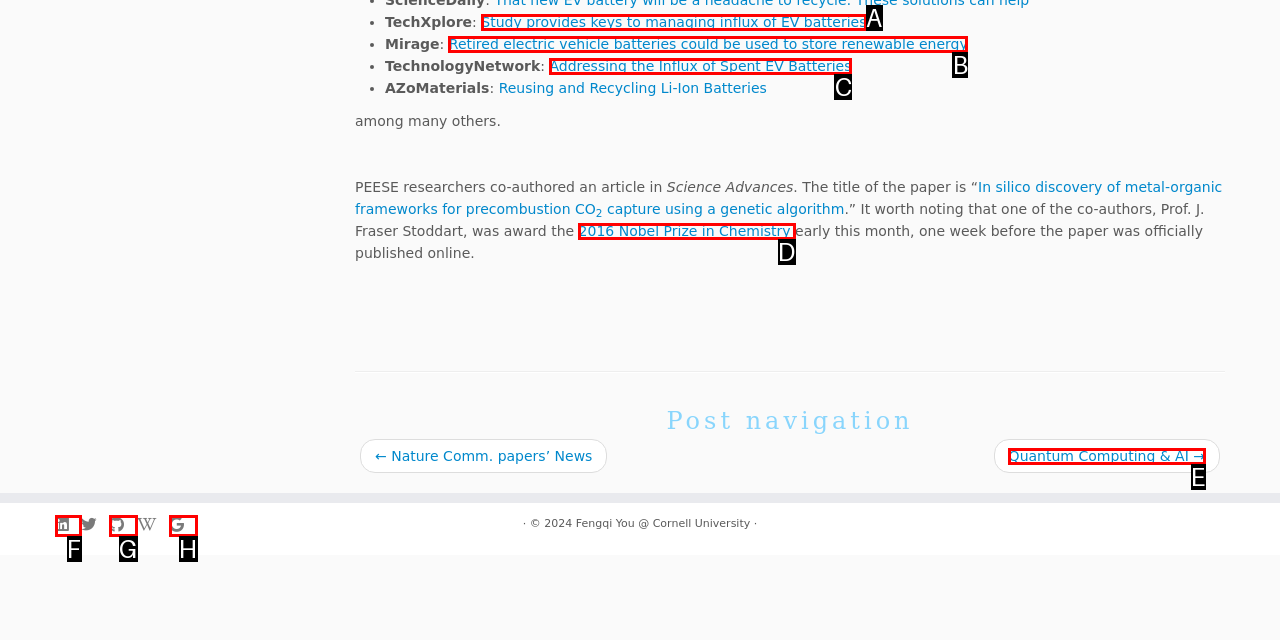Which HTML element among the options matches this description: Quantum Computing & AI →? Answer with the letter representing your choice.

E